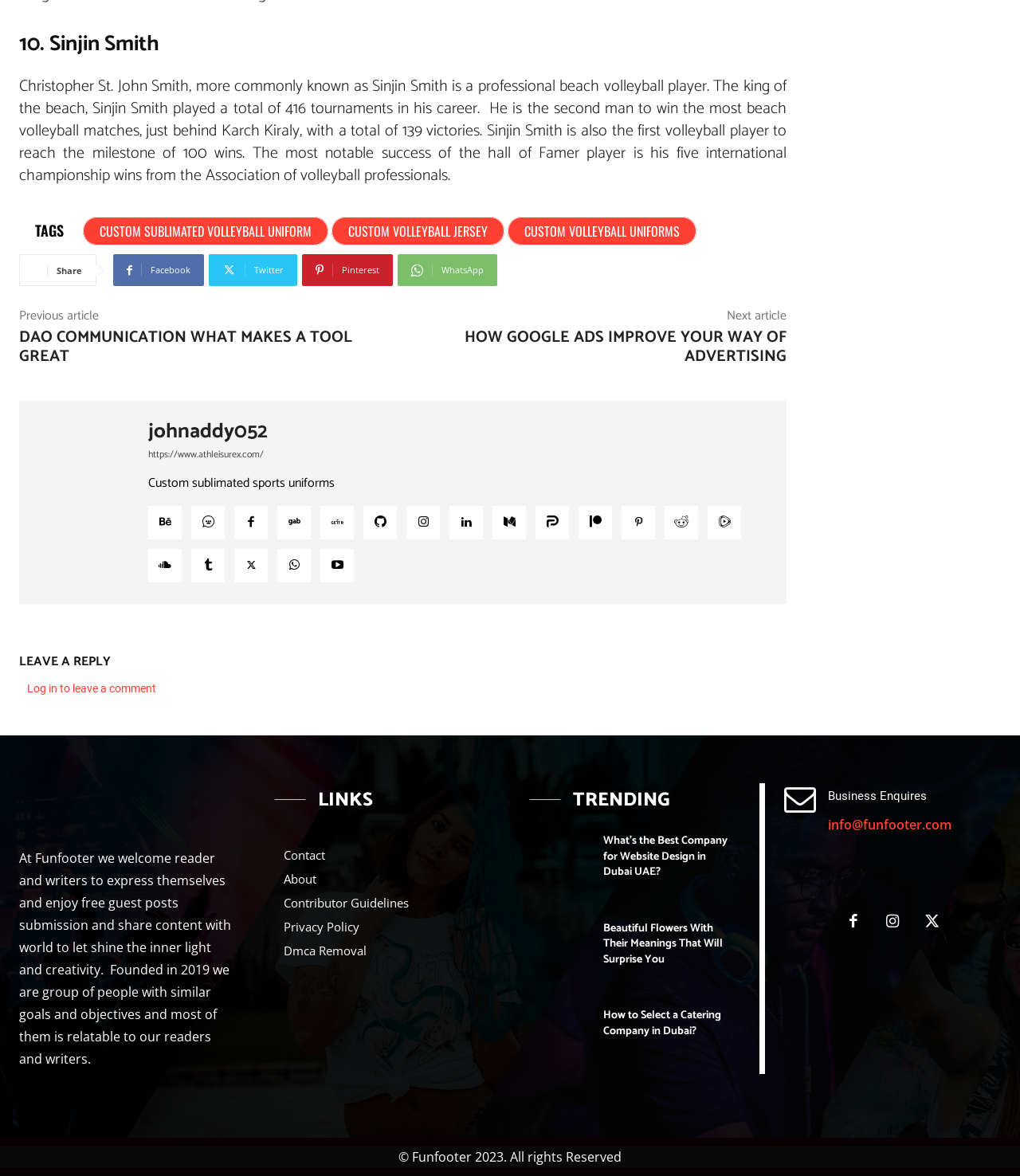Using the format (top-left x, top-left y, bottom-right x, bottom-right y), and given the element description, identify the bounding box coordinates within the screenshot: Twitter

[0.205, 0.216, 0.291, 0.243]